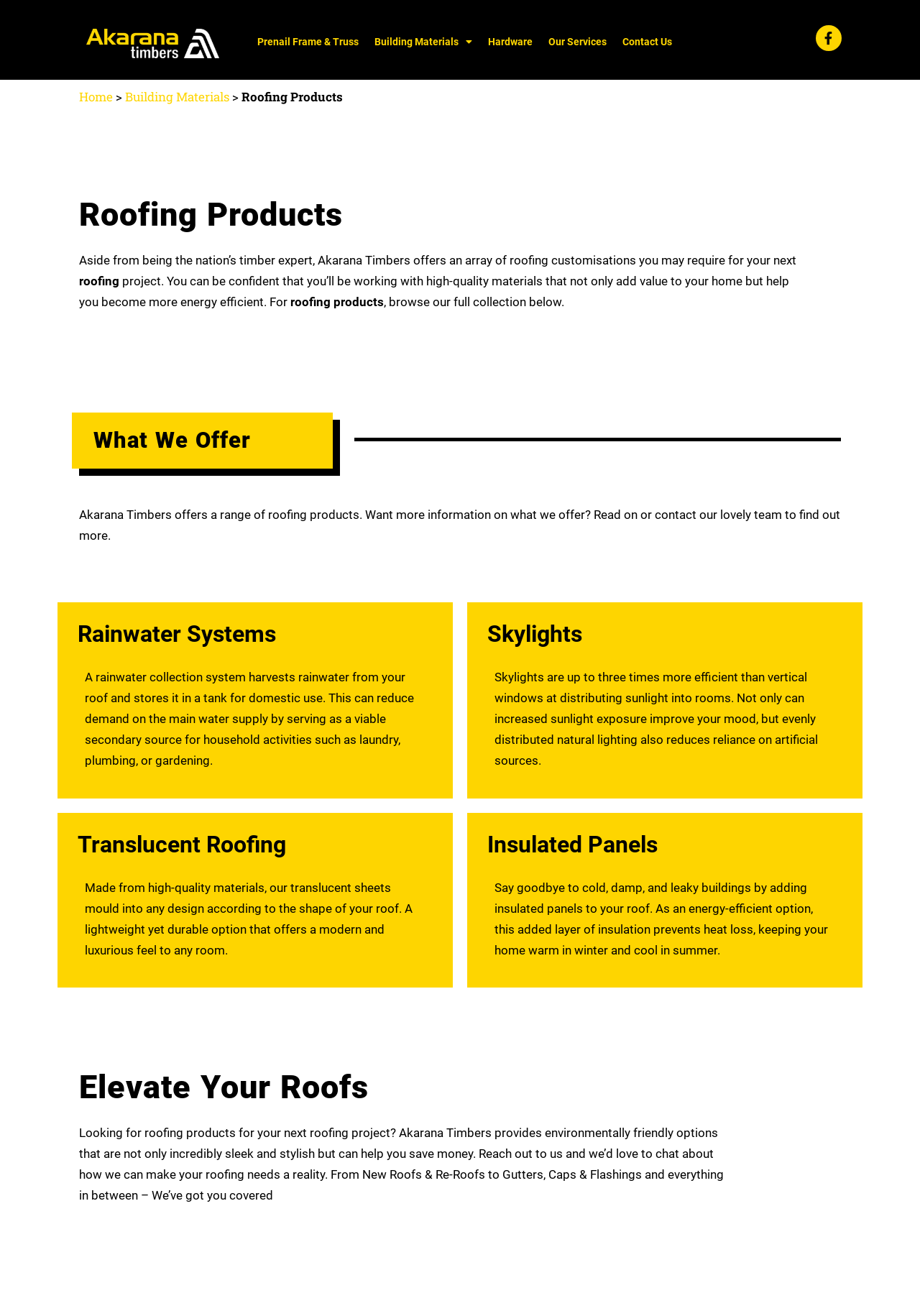Please provide the bounding box coordinates for the element that needs to be clicked to perform the following instruction: "Click on the Akarana Timbers Logo". The coordinates should be given as four float numbers between 0 and 1, i.e., [left, top, right, bottom].

[0.094, 0.022, 0.238, 0.044]